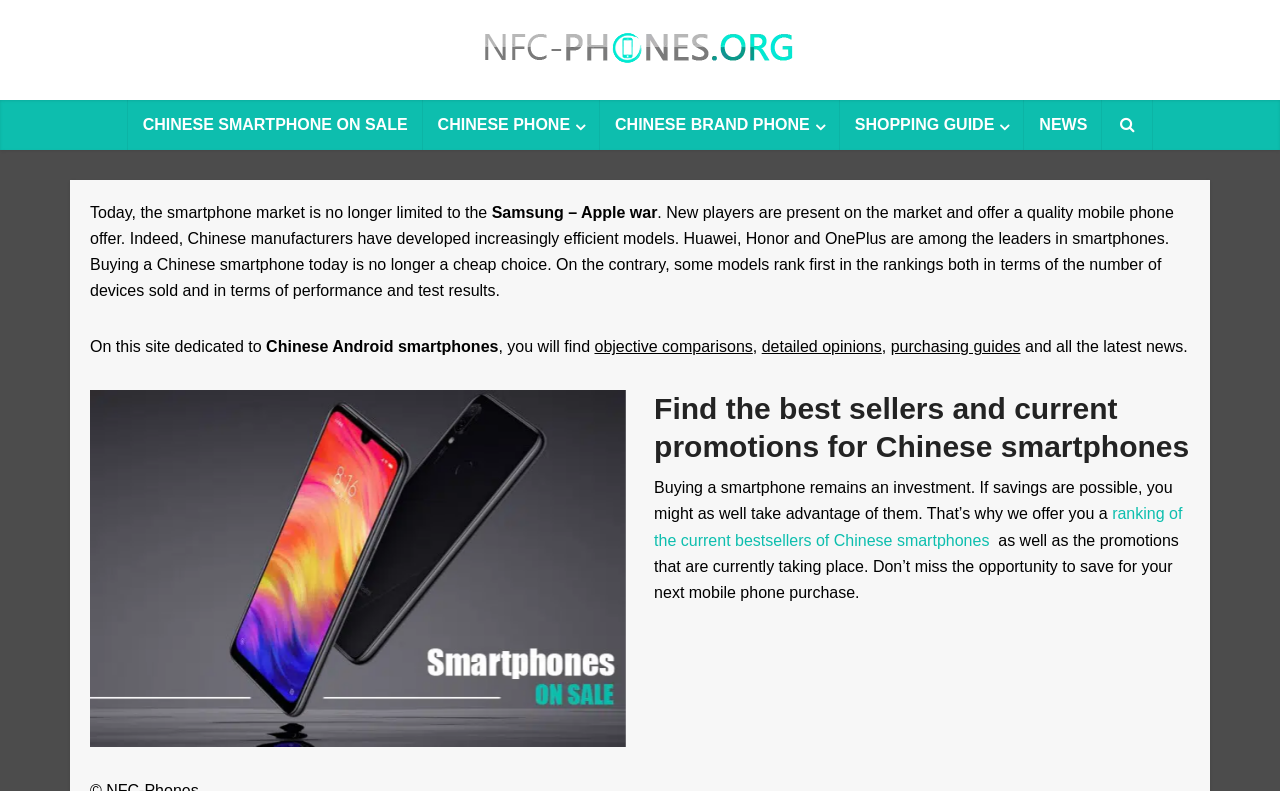Explain the webpage's design and content in an elaborate manner.

This webpage is about Chinese smartphones, providing news, shopping guides, reviews, and comparisons. At the top, there are several links to different sections, including "NFC-Phones", "CHINESE SMARTPHONE ON SALE", "CHINESE PHONE", "CHINESE BRAND PHONE", "SHOPPING GUIDE", "NEWS", and an icon. These links are positioned horizontally across the top of the page, with "NFC-Phones" on the left and the icon on the right.

Below the links, there is a block of text that discusses the current state of the smartphone market, mentioning that it's no longer limited to Samsung and Apple, and that Chinese manufacturers have developed efficient models. This text is divided into three paragraphs, with the first two paragraphs describing the market and the third paragraph introducing the purpose of the website.

To the right of the text, there is an image of a Chinese mobile phone on sale. Below the text and image, there is a heading that reads "Find the best sellers and current promotions for Chinese smartphones". Underneath the heading, there is a paragraph of text that explains the importance of saving money when buying a smartphone, followed by a link to a ranking of the current bestsellers of Chinese smartphones and a continuation of the text that mentions promotions and saving opportunities.

Overall, the webpage is organized into clear sections, with links to different topics at the top, a block of introductory text in the middle, and a section focused on finding deals and promotions at the bottom.